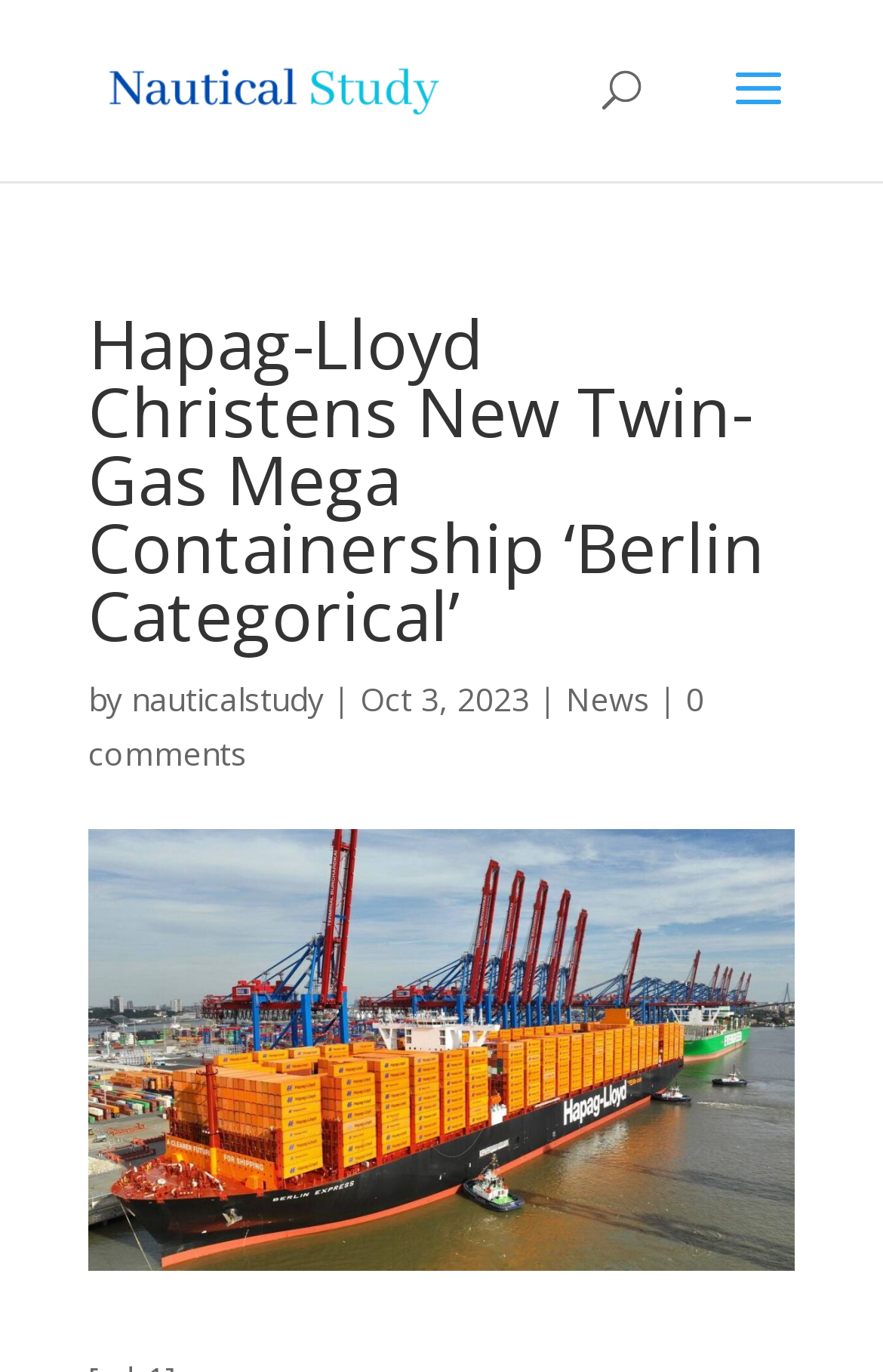Calculate the bounding box coordinates of the UI element given the description: "How to…".

None